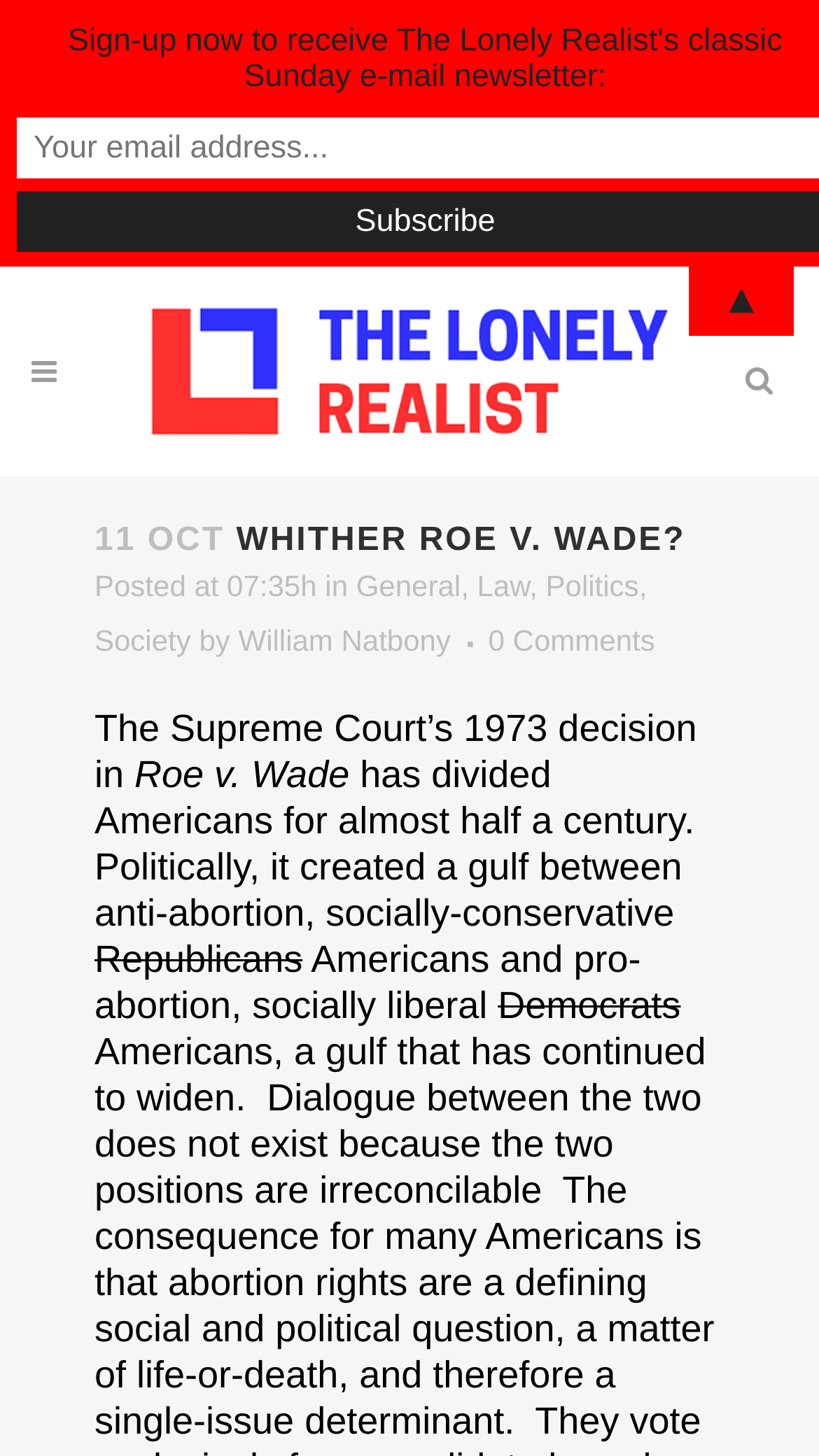Please find the bounding box for the UI element described by: "Canvas".

None